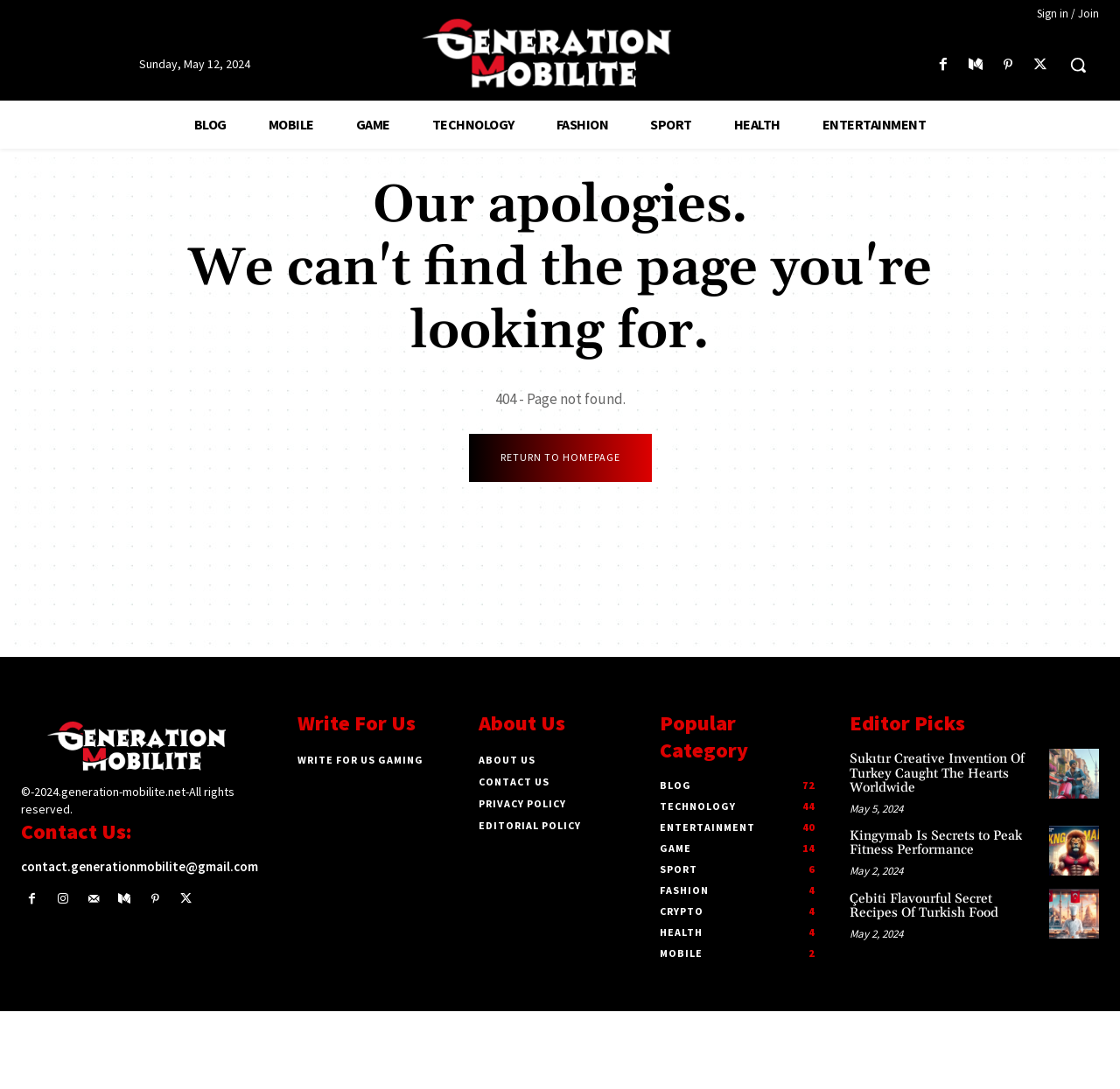Give a concise answer of one word or phrase to the question: 
What is the contact email address of Generation Mobilite?

contact.generationmobilite@gmail.com